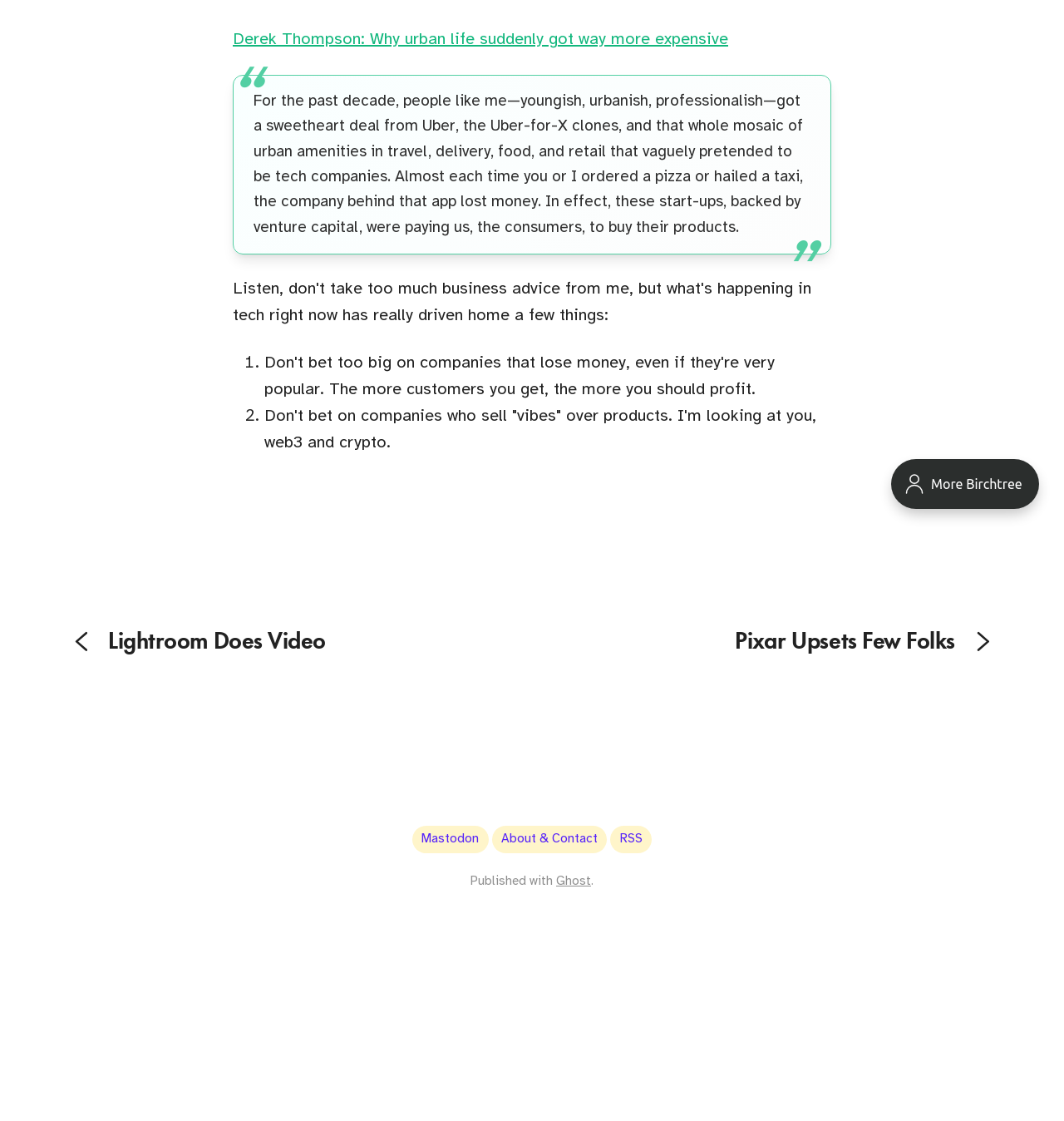Locate the UI element described by Pixar Upsets Few Folks and provide its bounding box coordinates. Use the format (top-left x, top-left y, bottom-right x, bottom-right y) with all values as floating point numbers between 0 and 1.

[0.54, 0.559, 0.93, 0.582]